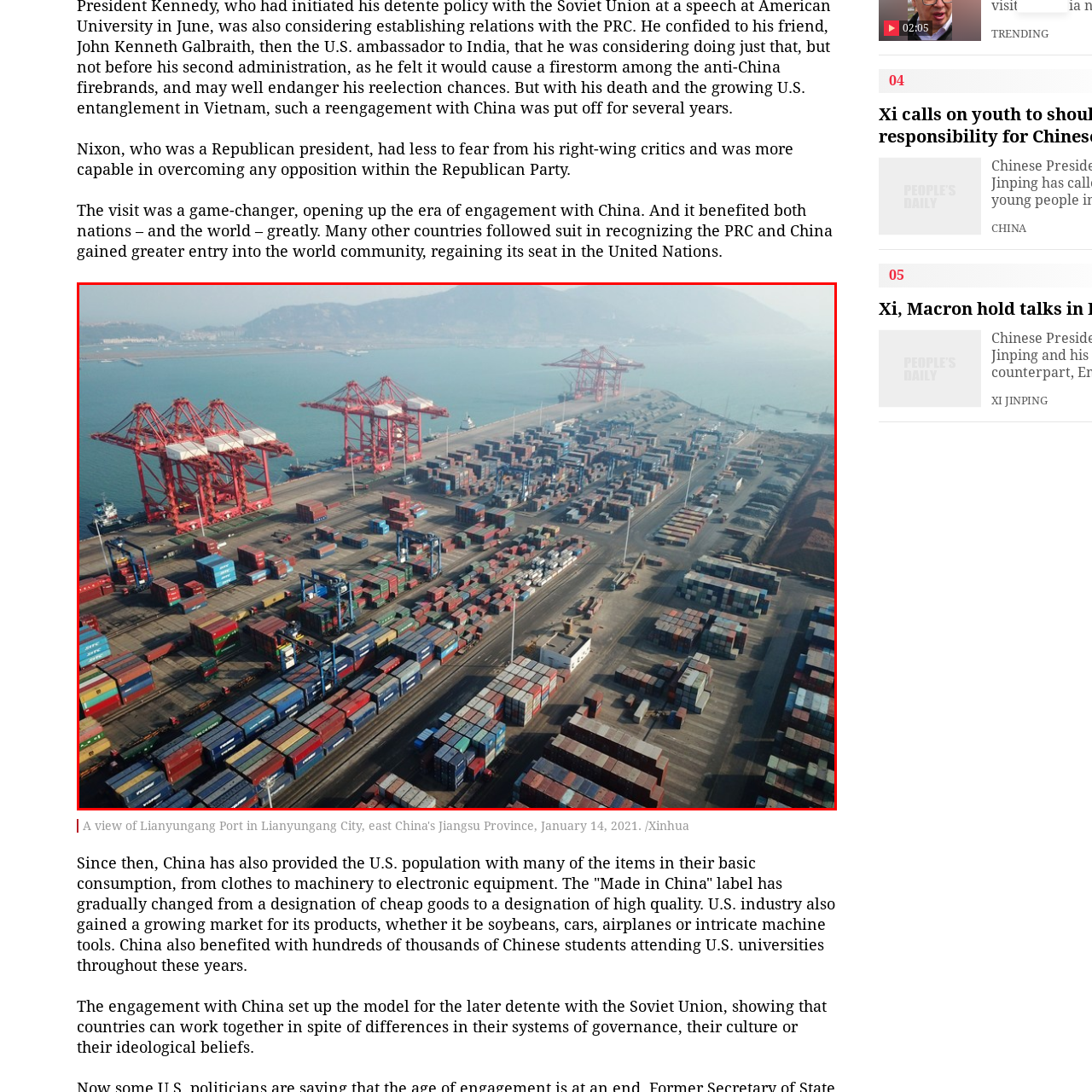Study the image inside the red outline, What is the contrast to the industrial activity at the port? 
Respond with a brief word or phrase.

Serene body of water and distant mountains